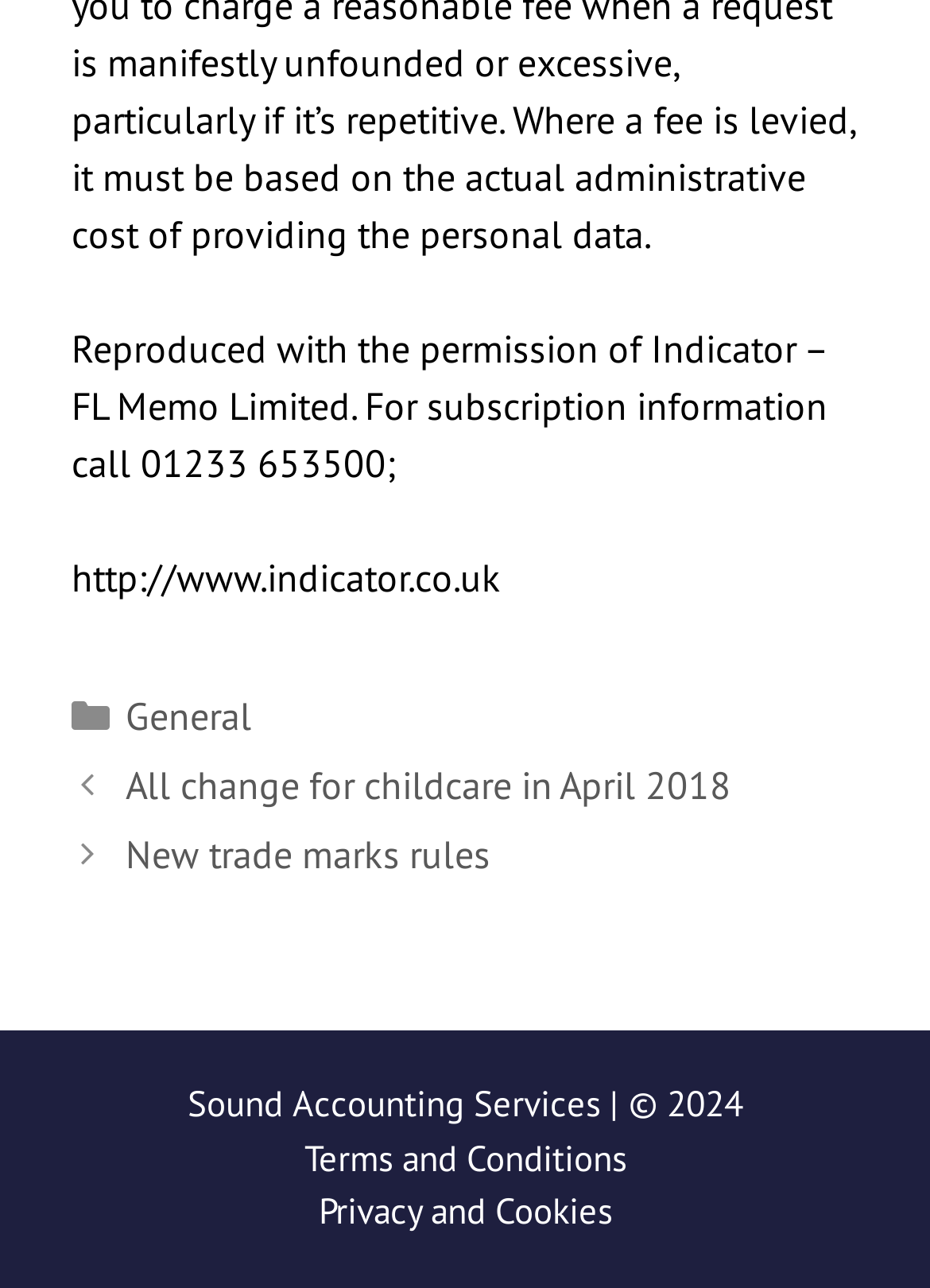Locate the bounding box of the UI element described by: "Terms and Conditions" in the given webpage screenshot.

[0.327, 0.881, 0.673, 0.916]